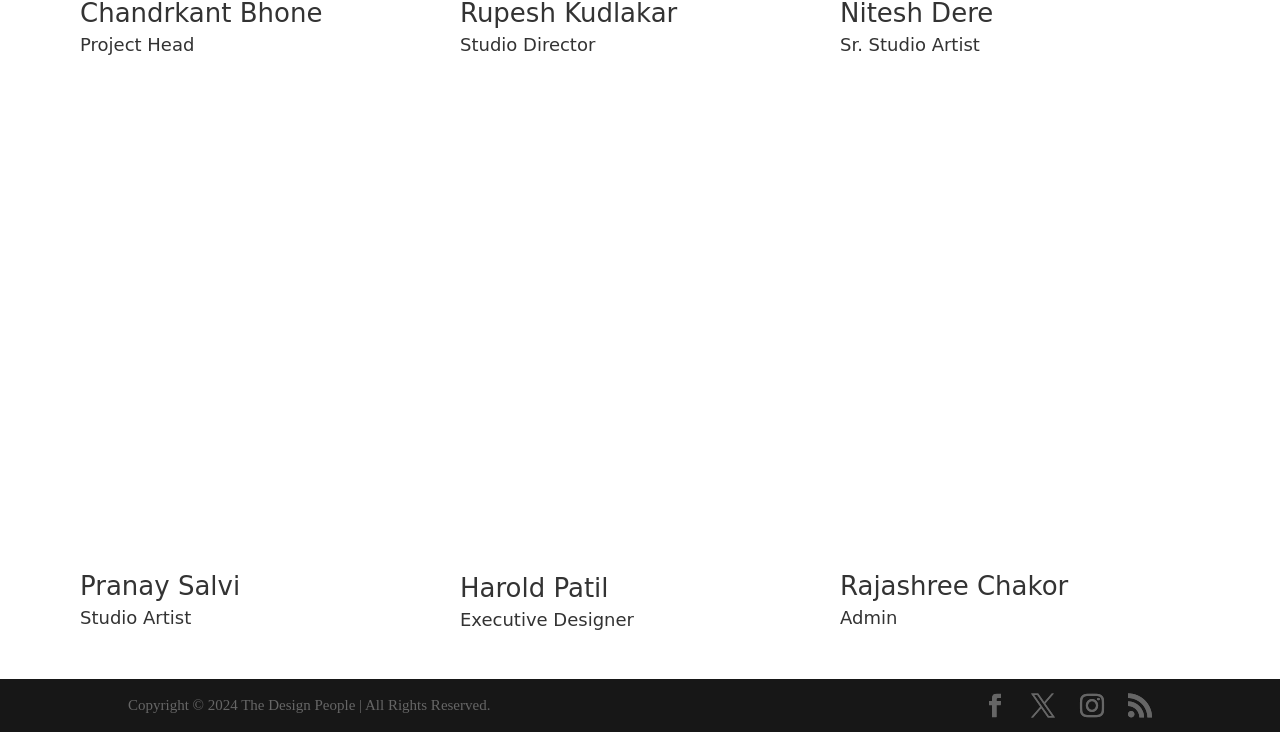Using the image as a reference, answer the following question in as much detail as possible:
What is the copyright year?

By examining the webpage, I can see the copyright notice at the bottom, which states 'Copyright © 2024 The Design People | All Rights Reserved', indicating that the copyright year is 2024.